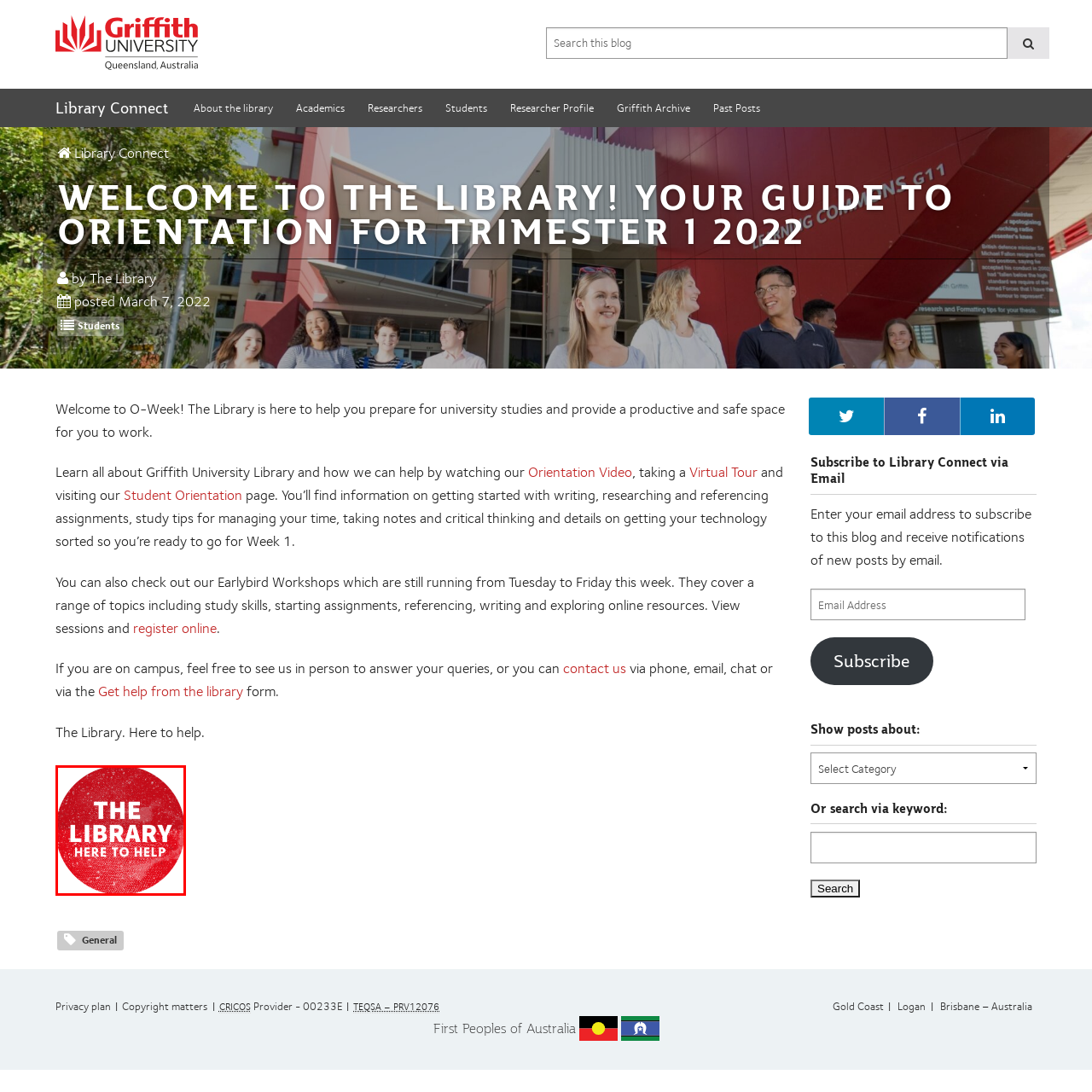What is written at the top of the image?
Take a close look at the image within the red bounding box and respond to the question with detailed information.

According to the caption, the words 'THE LIBRARY' are prominently displayed in white text at the top of the image, making it a clear and prominent element of the design.